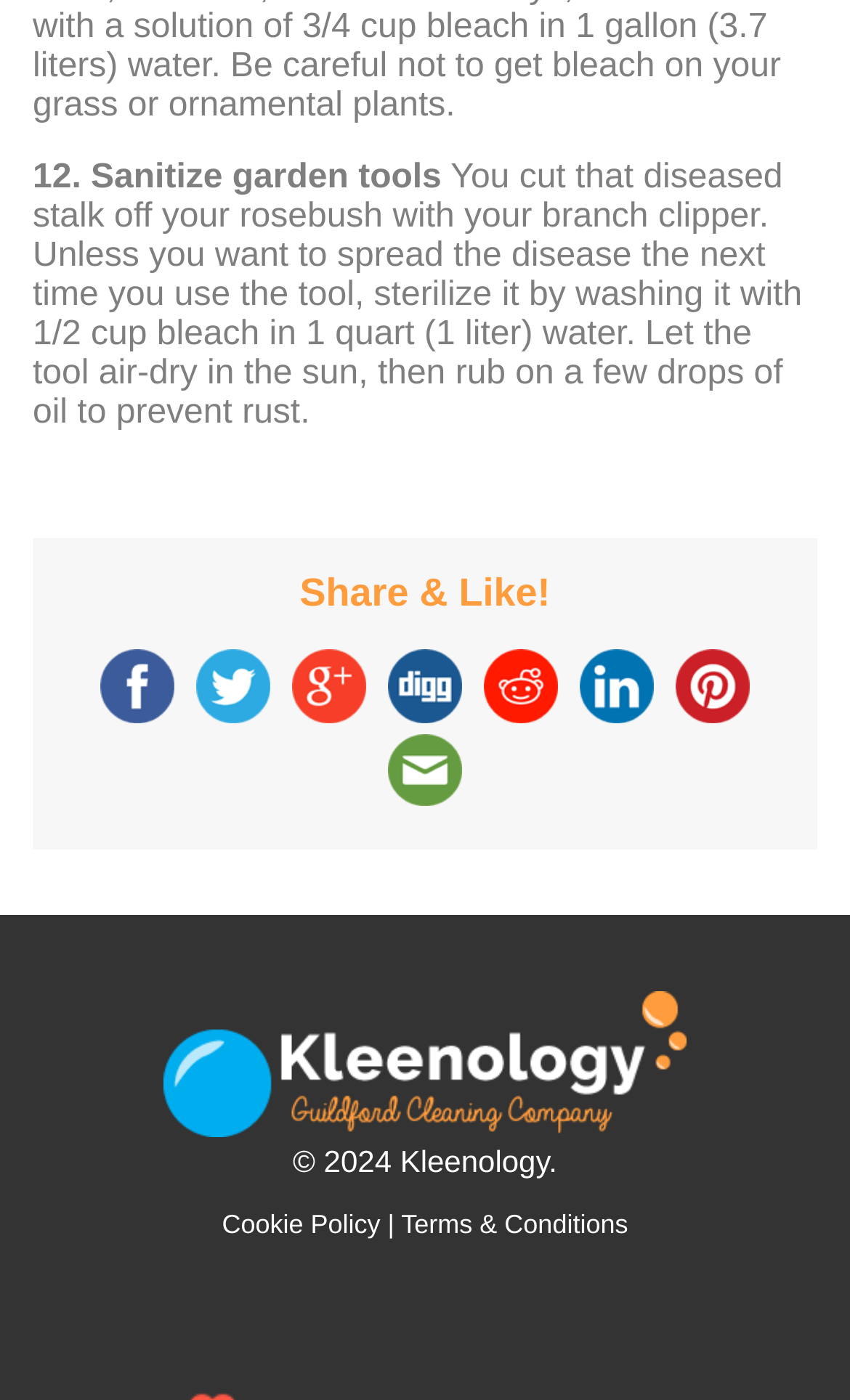Identify the bounding box of the UI element that matches this description: "Terms & Conditions".

[0.472, 0.864, 0.739, 0.886]